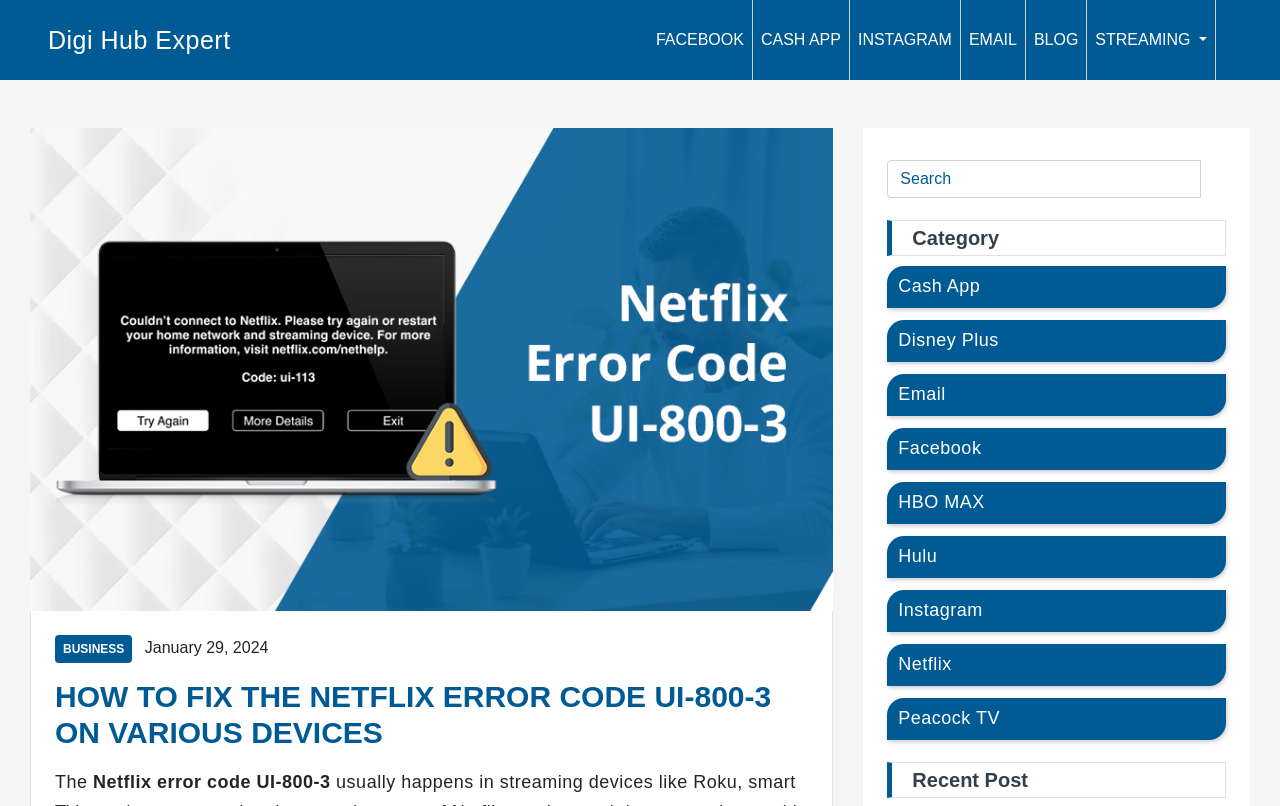Answer the question below with a single word or a brief phrase: 
What categories are listed on this webpage?

Cash App, Disney Plus, Email, Facebook, HBO MAX, Hulu, Instagram, Netflix, Peacock TV